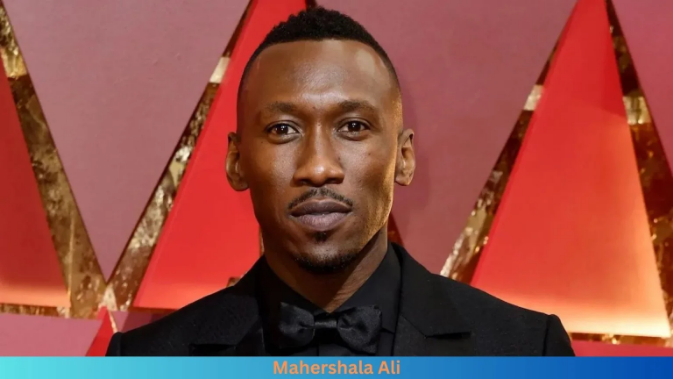How many Academy Awards has Mahershala Ali won?
Kindly answer the question with as much detail as you can.

According to the caption, Mahershala Ali has won multiple Academy Awards for Best Supporting Actor, which highlights his exceptional talent and contributions to the film industry.